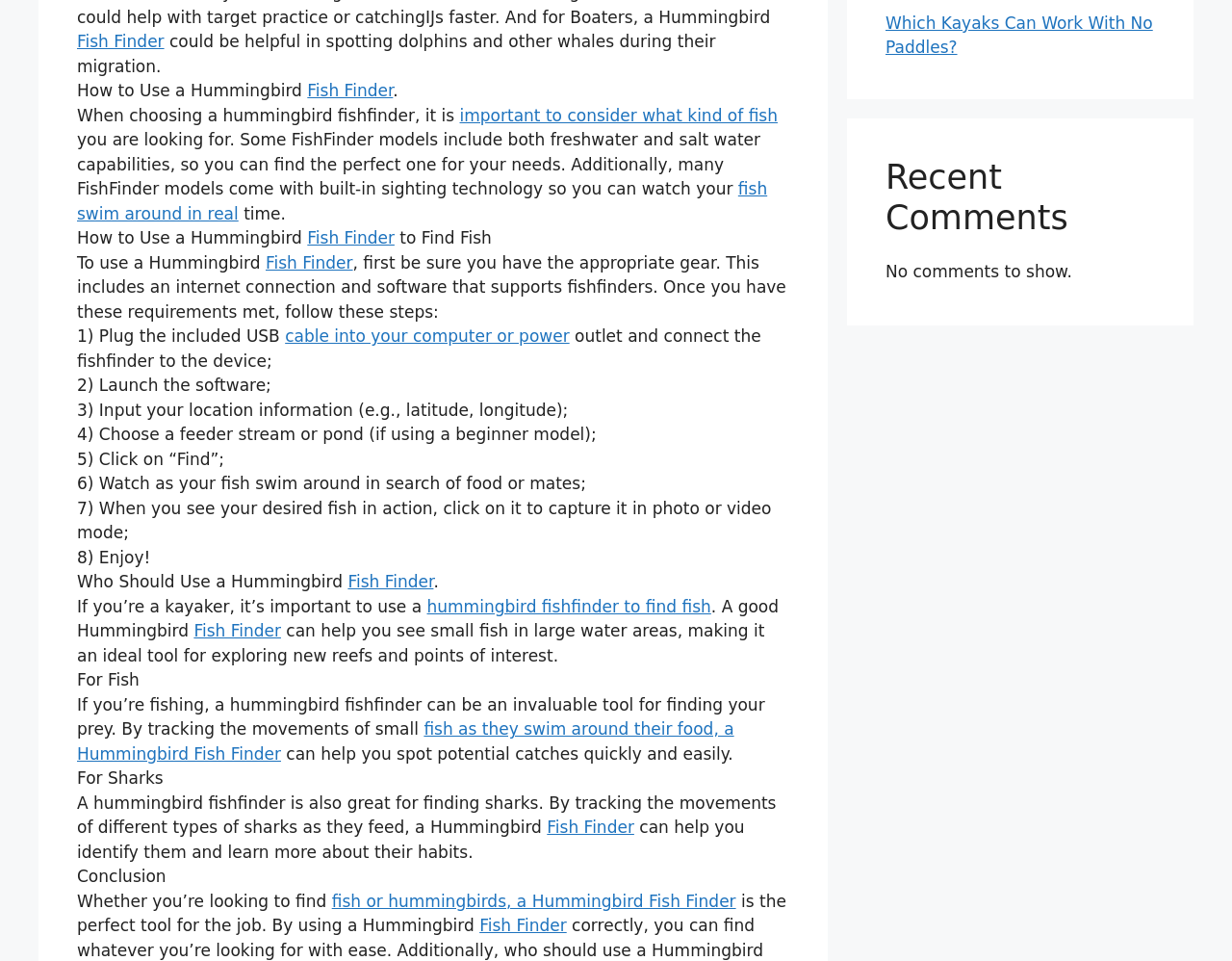Bounding box coordinates are specified in the format (top-left x, top-left y, bottom-right x, bottom-right y). All values are floating point numbers bounded between 0 and 1. Please provide the bounding box coordinate of the region this sentence describes: fish swim around in real

[0.062, 0.187, 0.623, 0.232]